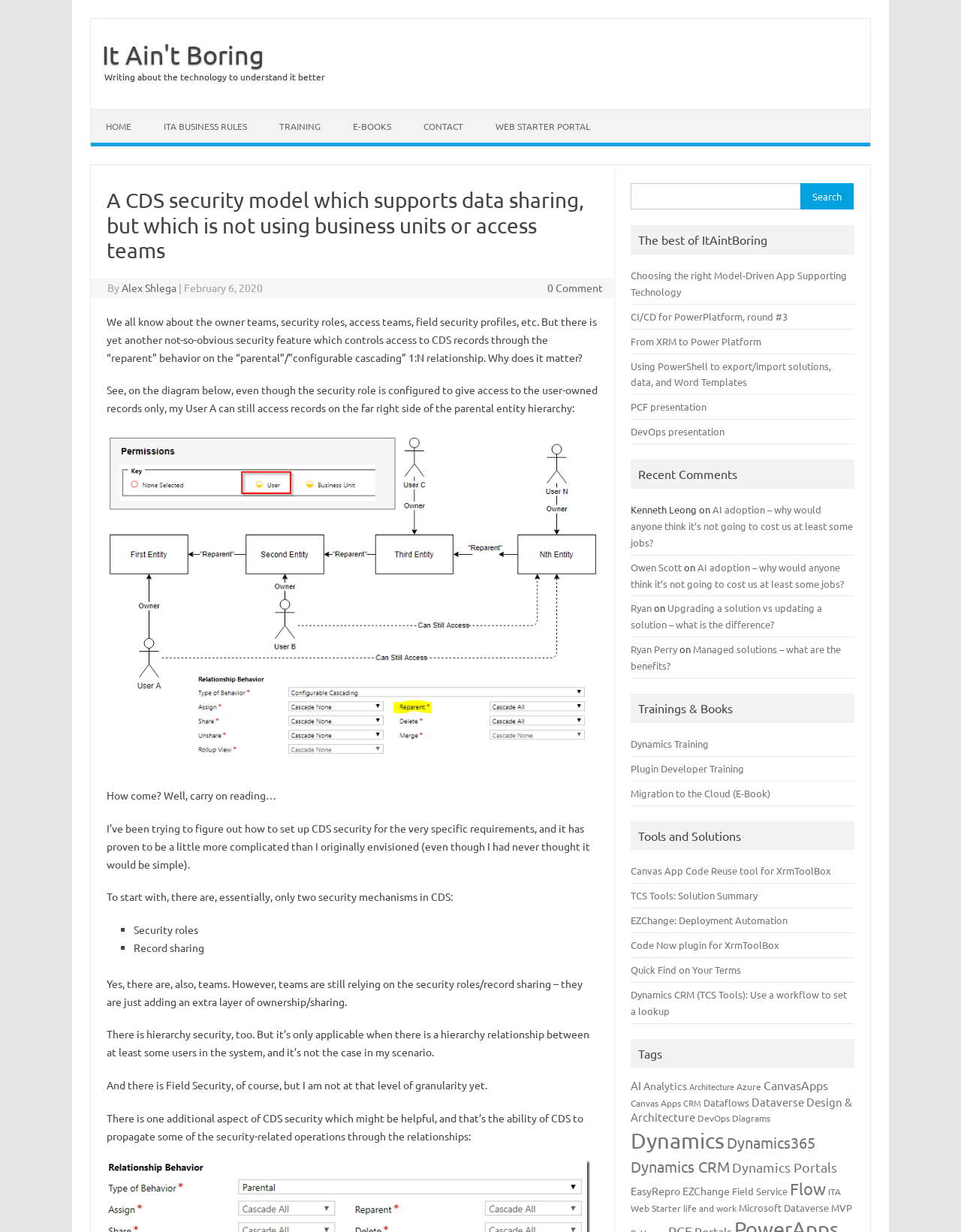Find the bounding box coordinates for the element that must be clicked to complete the instruction: "Read the article 'A CDS security model which supports data sharing, but which is not using business units or access teams'". The coordinates should be four float numbers between 0 and 1, indicated as [left, top, right, bottom].

[0.111, 0.153, 0.623, 0.214]